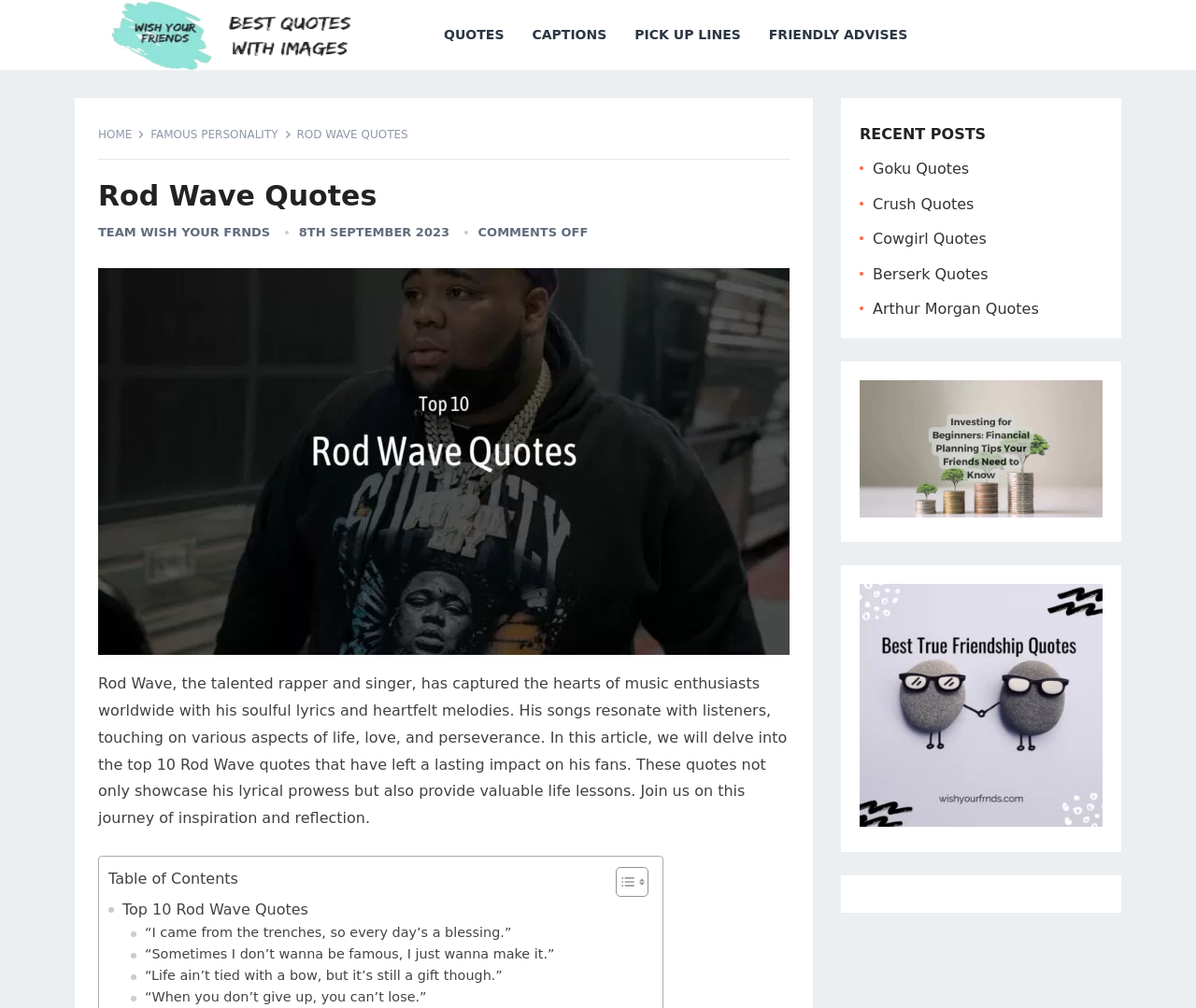Identify and provide the text of the main header on the webpage.

Rod Wave Quotes